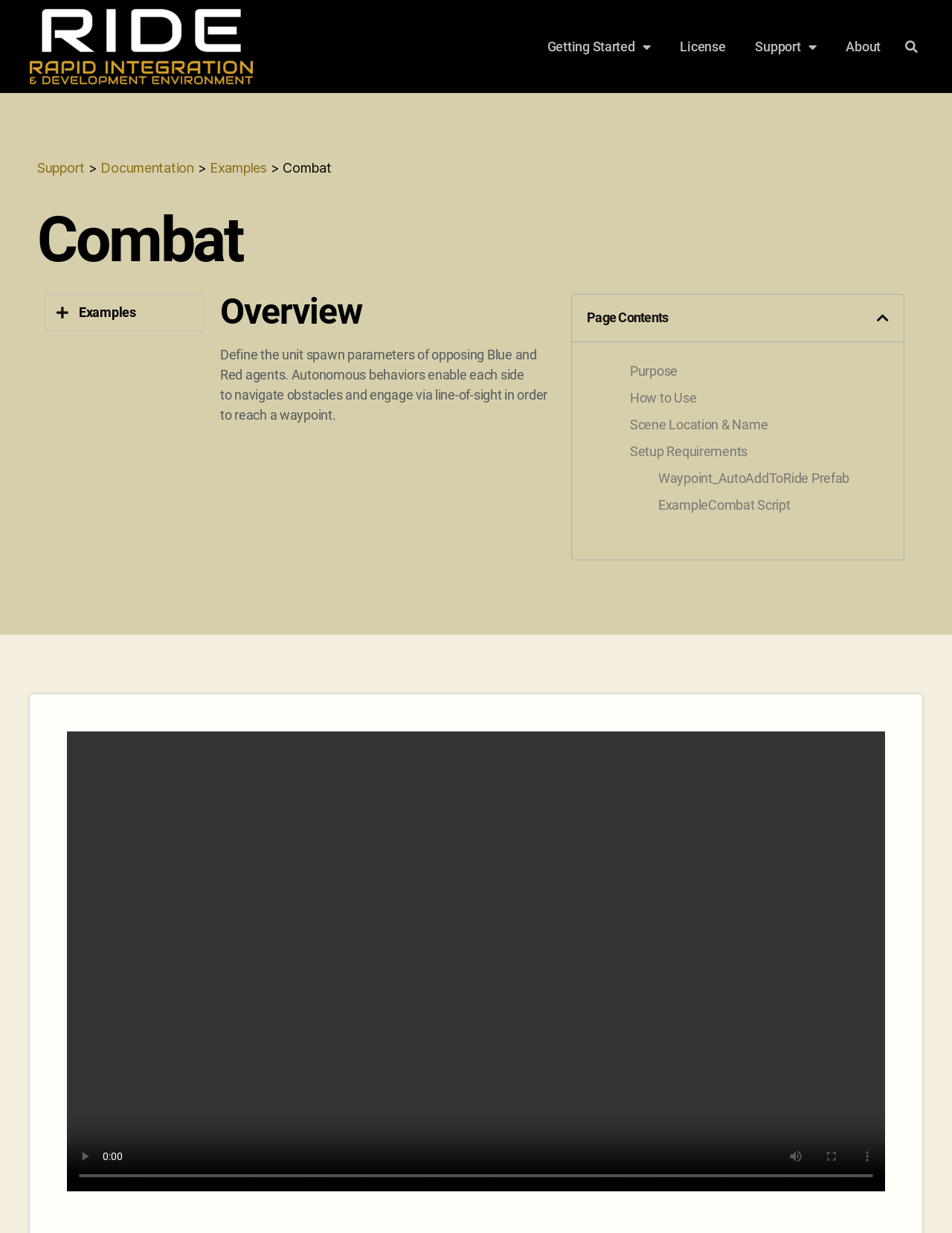Find the bounding box coordinates for the area that must be clicked to perform this action: "Read the Overview".

[0.231, 0.238, 0.584, 0.267]